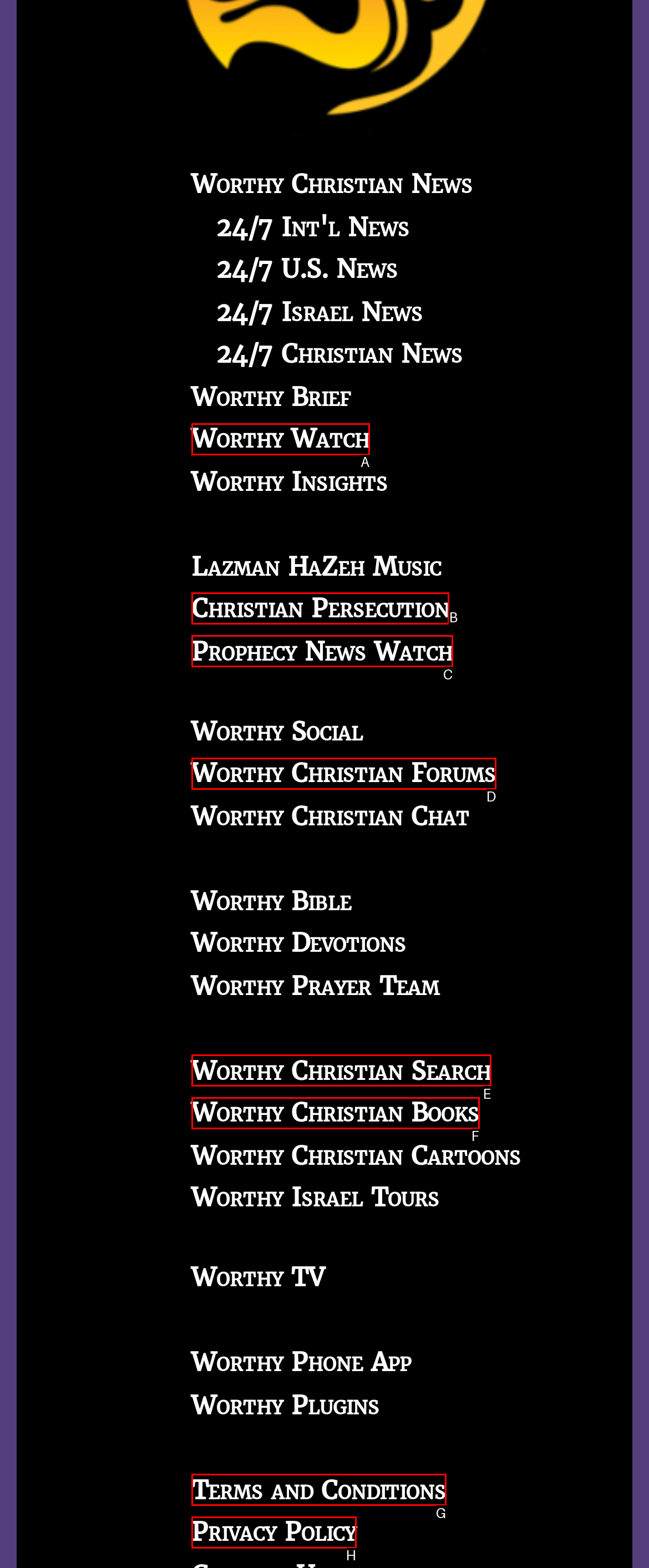Choose the letter of the option that needs to be clicked to perform the task: Check Christian Persecution. Answer with the letter.

B